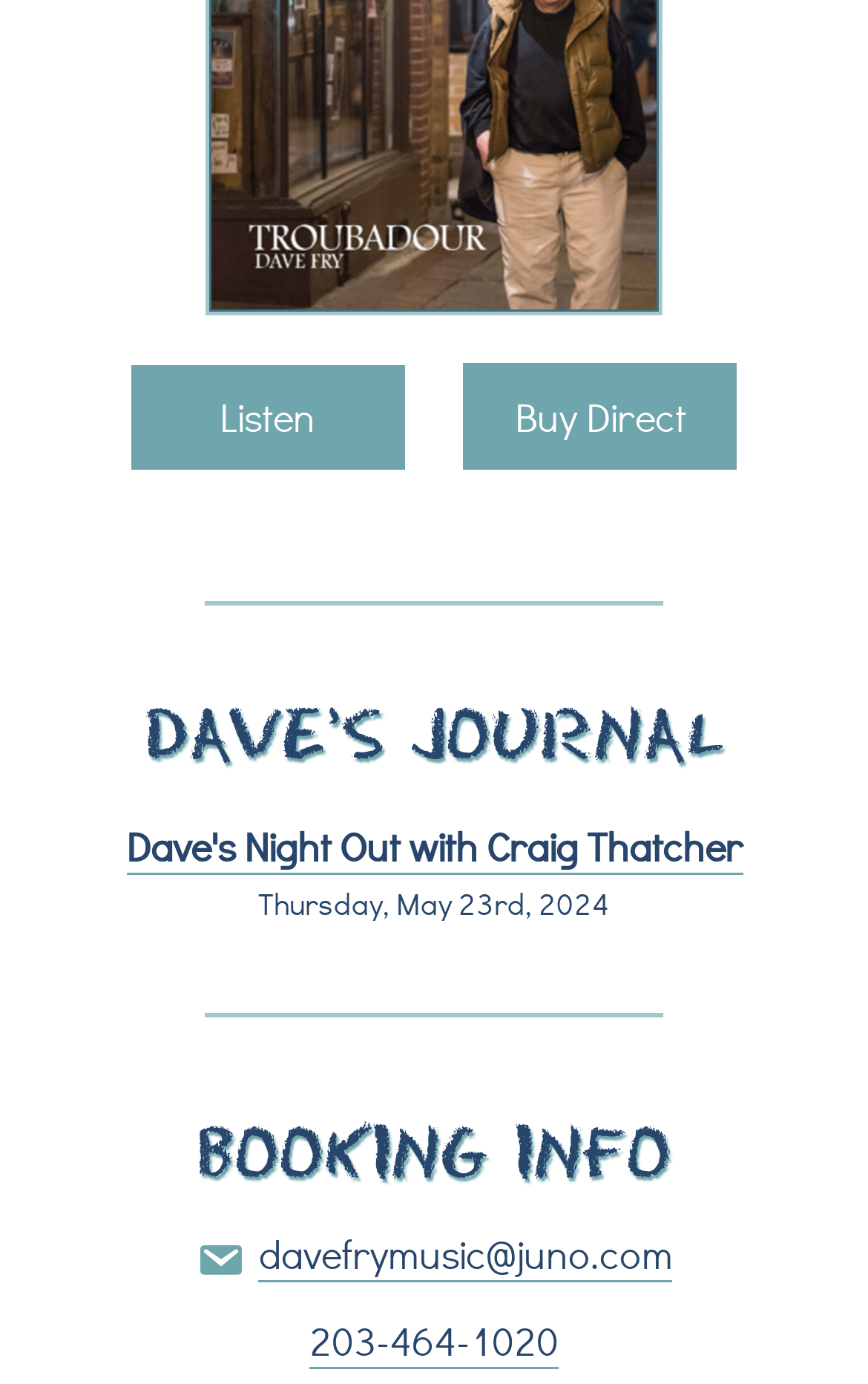What is the title of the first heading on the webpage?
Using the visual information, answer the question in a single word or phrase.

DAVE'S JOURNAL